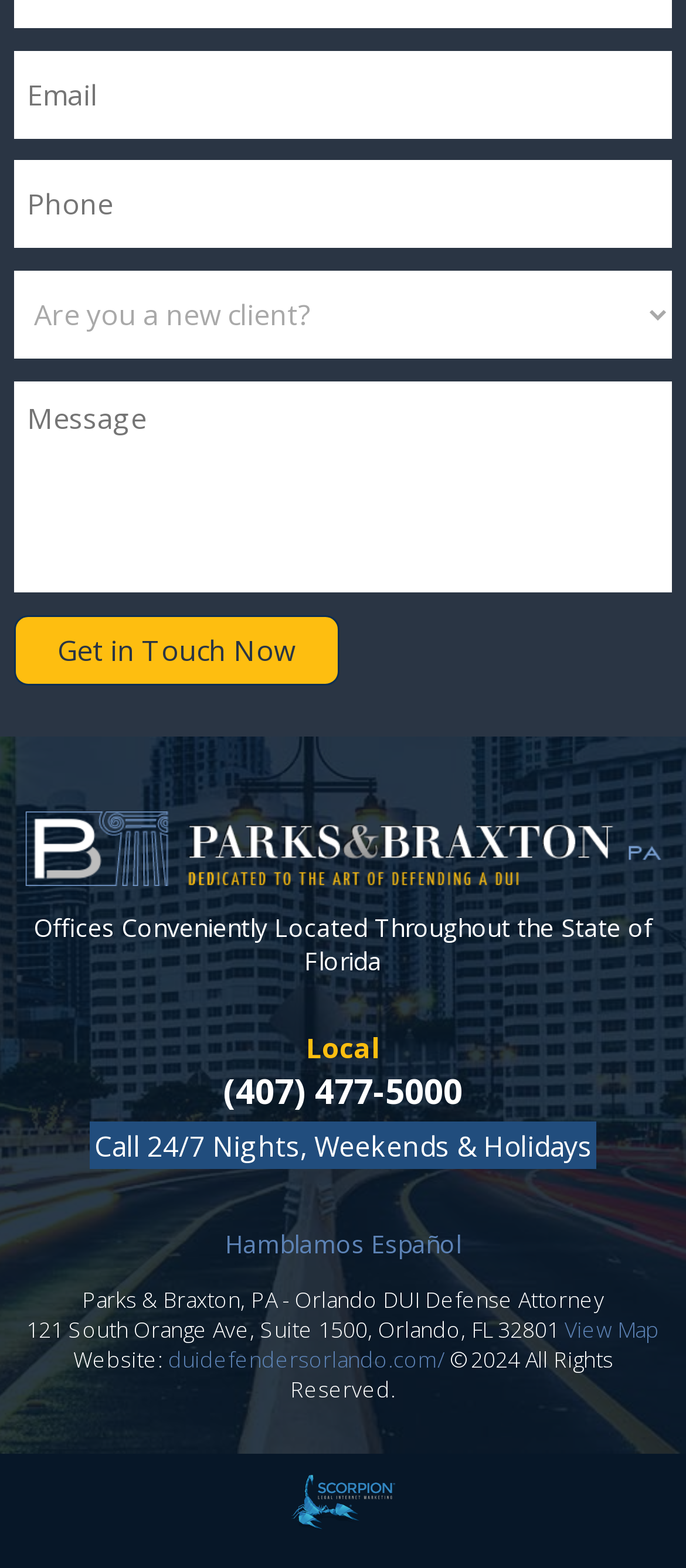What language do they speak besides English?
Give a single word or phrase answer based on the content of the image.

Spanish